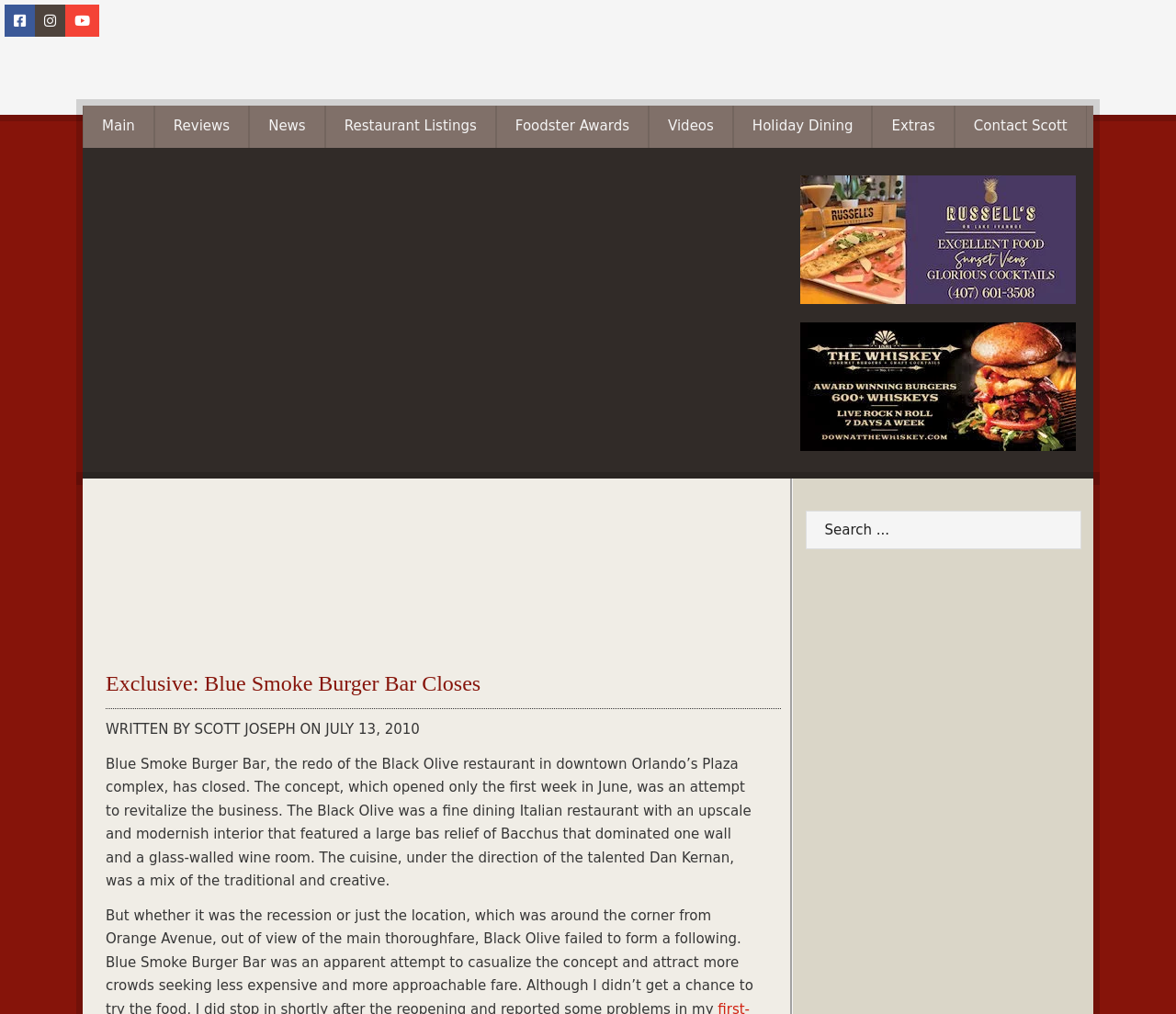Can you identify the bounding box coordinates of the clickable region needed to carry out this instruction: 'Contact Scott'? The coordinates should be four float numbers within the range of 0 to 1, stated as [left, top, right, bottom].

[0.812, 0.104, 0.923, 0.145]